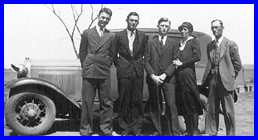What type of hat is the woman wearing?
Please ensure your answer to the question is detailed and covers all necessary aspects.

The type of hat the woman is wearing can be determined by reading the caption, which specifically describes her as wearing a 'stylish dress, paired with a cloche hat'.